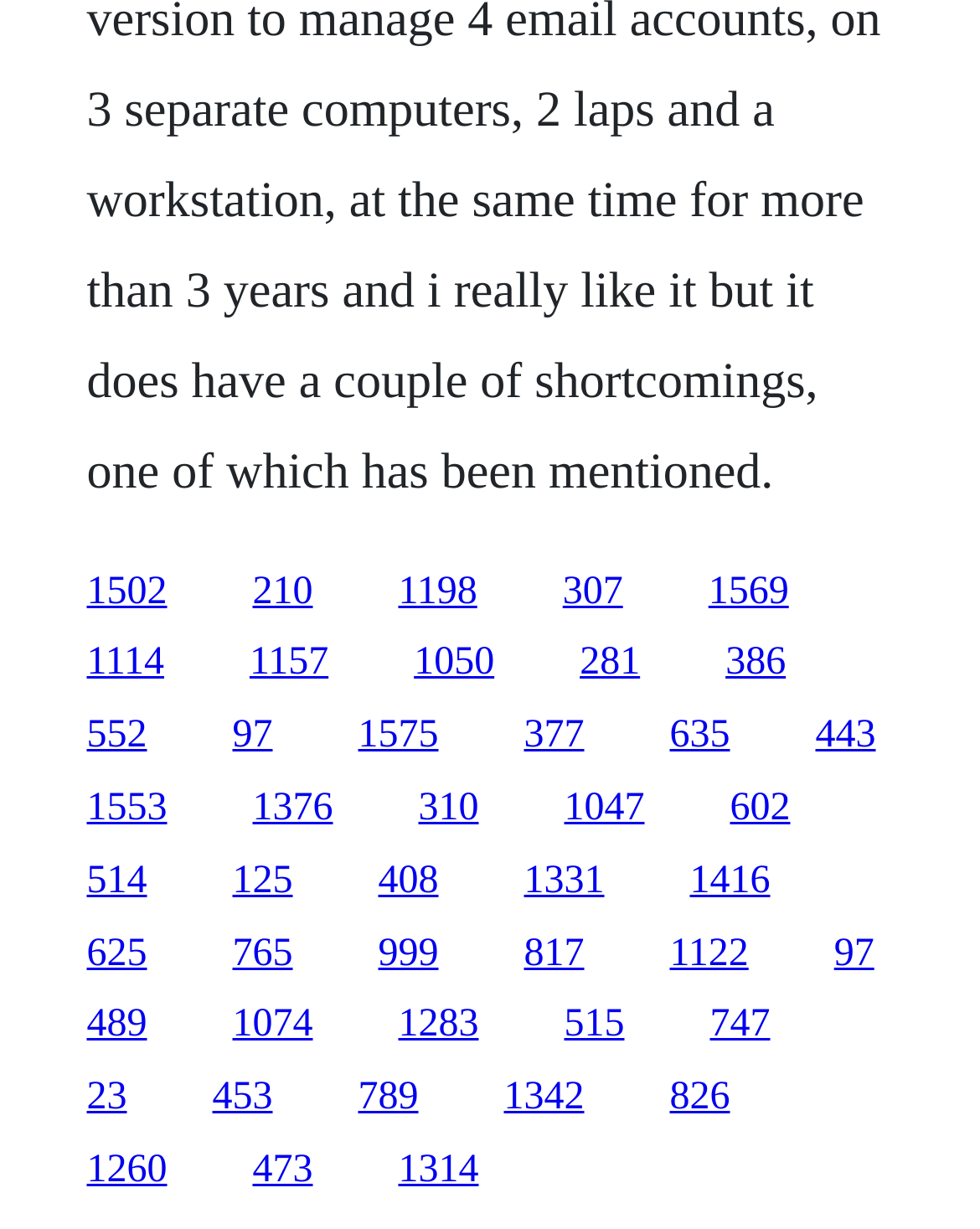Based on the element description 552, identify the bounding box coordinates for the UI element. The coordinates should be in the format (top-left x, top-left y, bottom-right x, bottom-right y) and within the 0 to 1 range.

[0.088, 0.581, 0.15, 0.616]